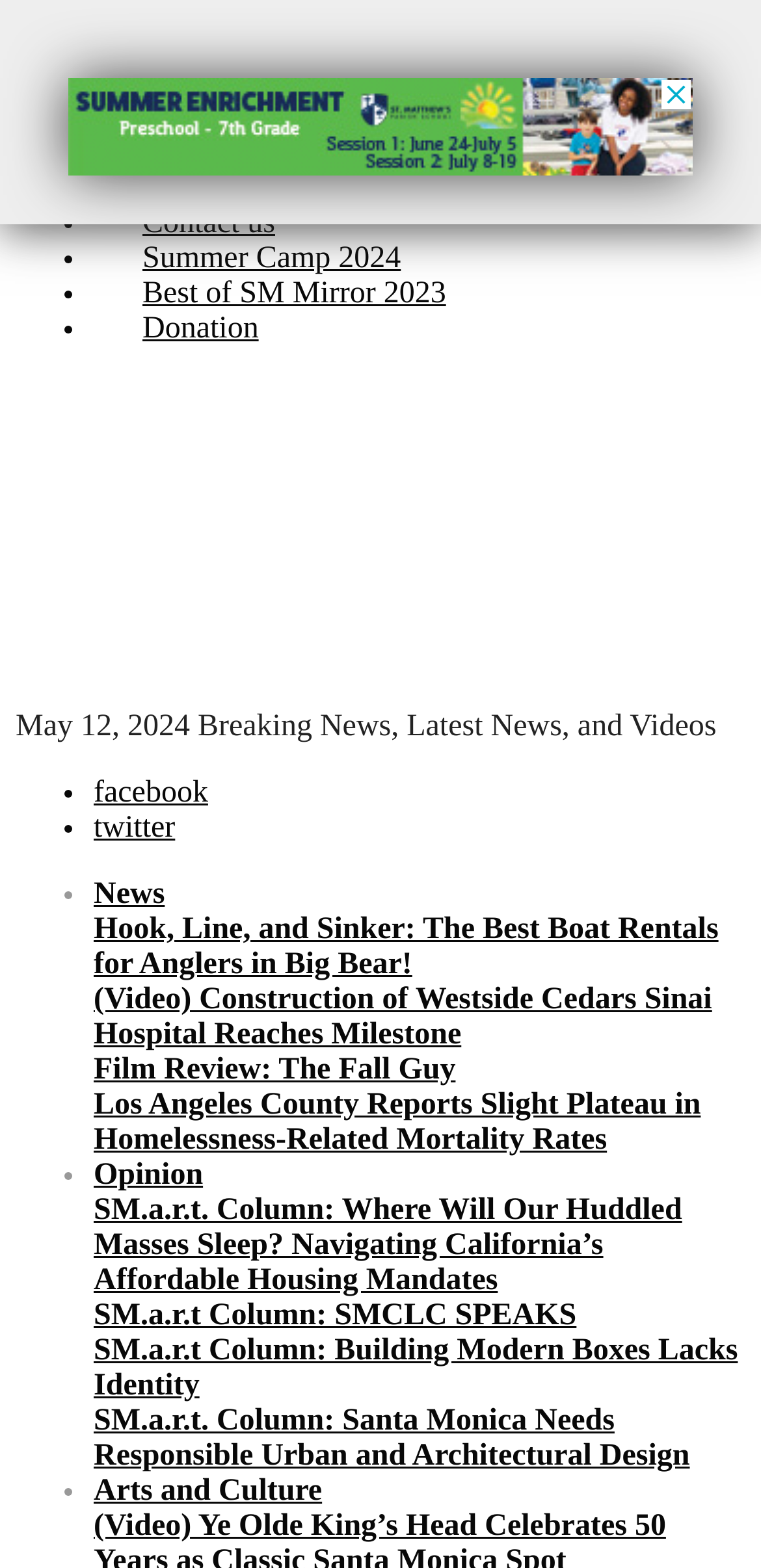Find the bounding box coordinates of the element's region that should be clicked in order to follow the given instruction: "Visit Summer Camp 2024". The coordinates should consist of four float numbers between 0 and 1, i.e., [left, top, right, bottom].

[0.123, 0.123, 0.591, 0.206]